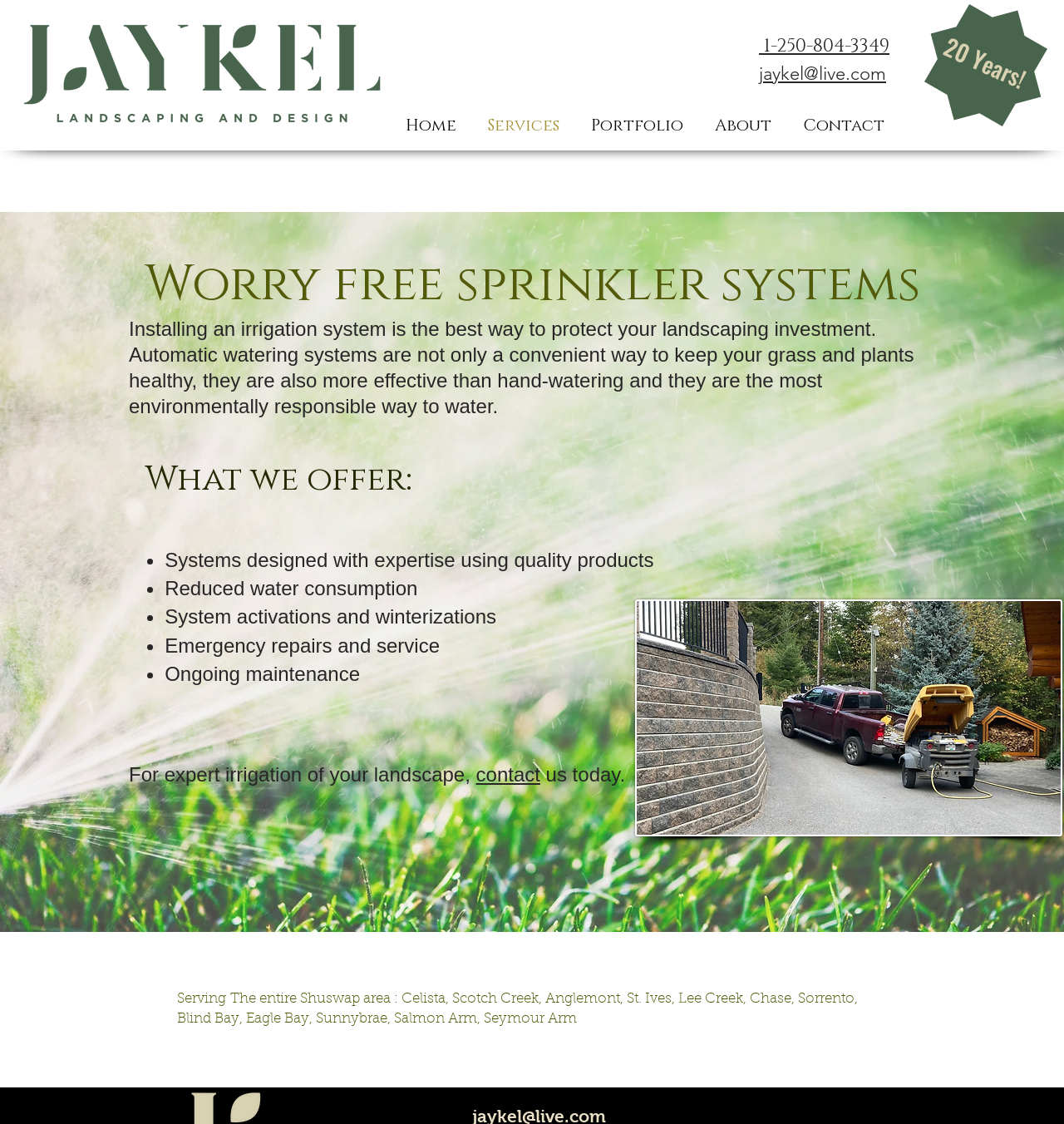Elaborate on the webpage's design and content in a detailed caption.

This webpage is about Jay.Kel. Landscaping & Design, a company that specializes in professional irrigation installation, repairs, and maintenance. At the top right corner, there are two links: a phone number and an email address. Below them, there is a main section that takes up most of the page.

In the main section, there is a heading that reads "Worry free sprinkler systems" followed by a paragraph of text that explains the benefits of installing an irrigation system. Below this, there is another heading that lists what the company offers, which includes systems designed with expertise, reduced water consumption, system activations and winterizations, emergency repairs and service, and ongoing maintenance. Each of these points is marked with a bullet point and has a brief description.

To the right of this list, there is a large image that takes up about half of the page. Below the list, there is a call-to-action sentence that encourages visitors to contact the company for expert irrigation services.

At the top of the page, there is a navigation menu with links to different sections of the website, including Home, Services, Portfolio, About, and Contact. The company's logo is displayed at the top left corner of the page. Finally, at the bottom right corner, there is a heading that celebrates the company's 20 years of service, followed by a list of areas they serve in the Shuswap region.